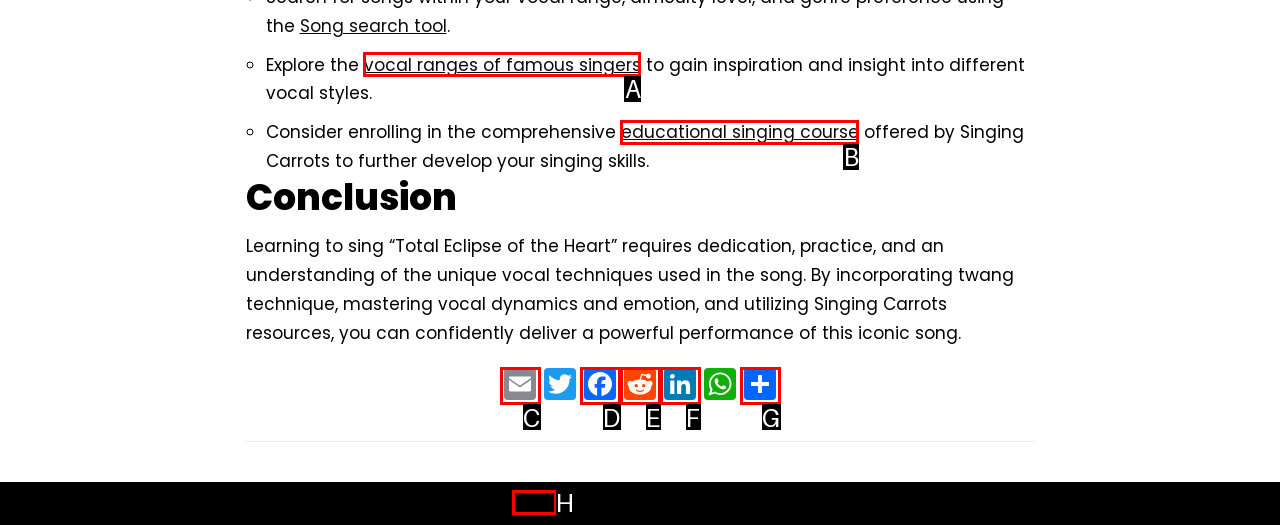Show which HTML element I need to click to perform this task: Email Answer with the letter of the correct choice.

C